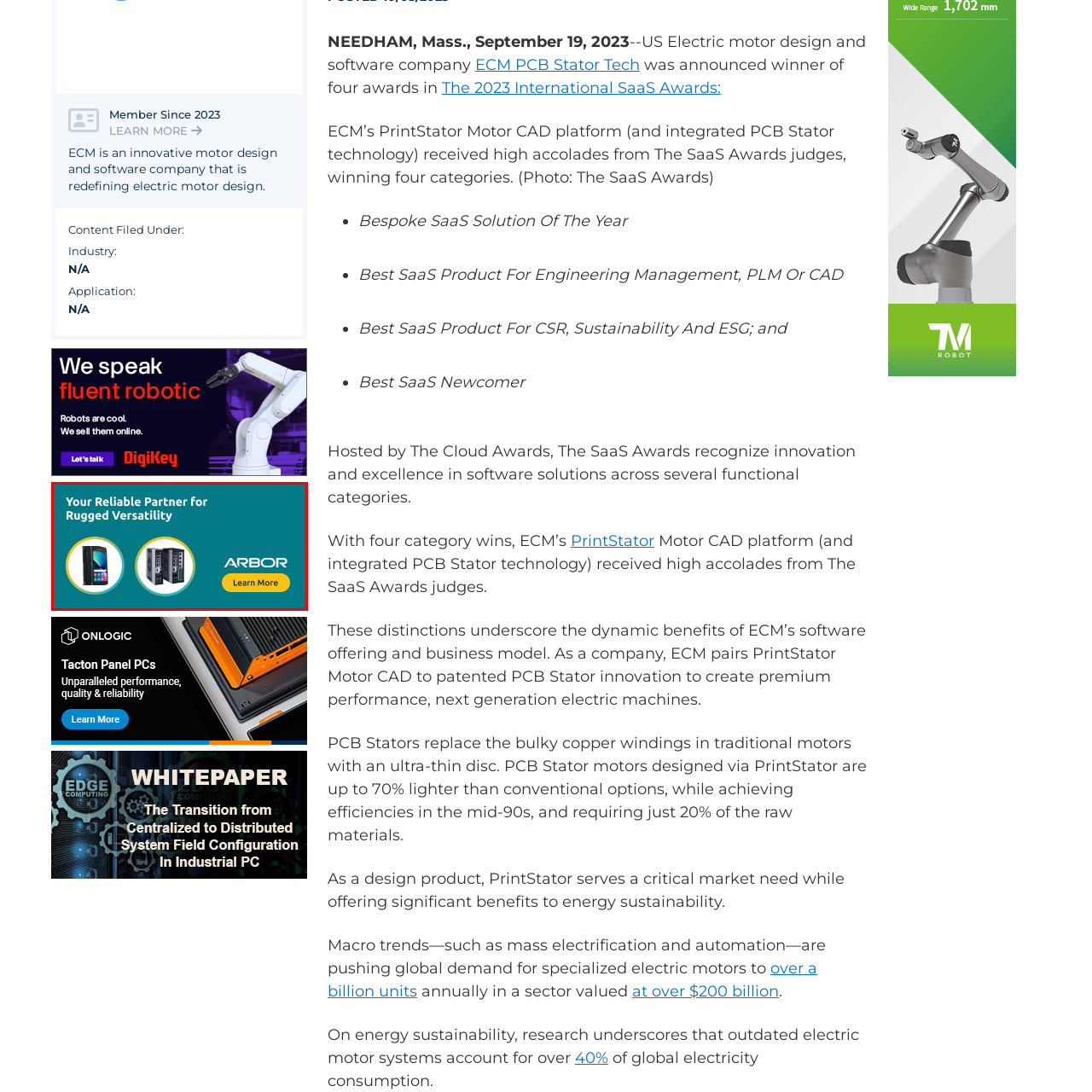How many rugged computing devices are depicted in the image?
Consider the details within the red bounding box and provide a thorough answer to the question.

The caption states that the image features two rugged computing devices, depicted in circular frames, symbolizing durability and versatility.